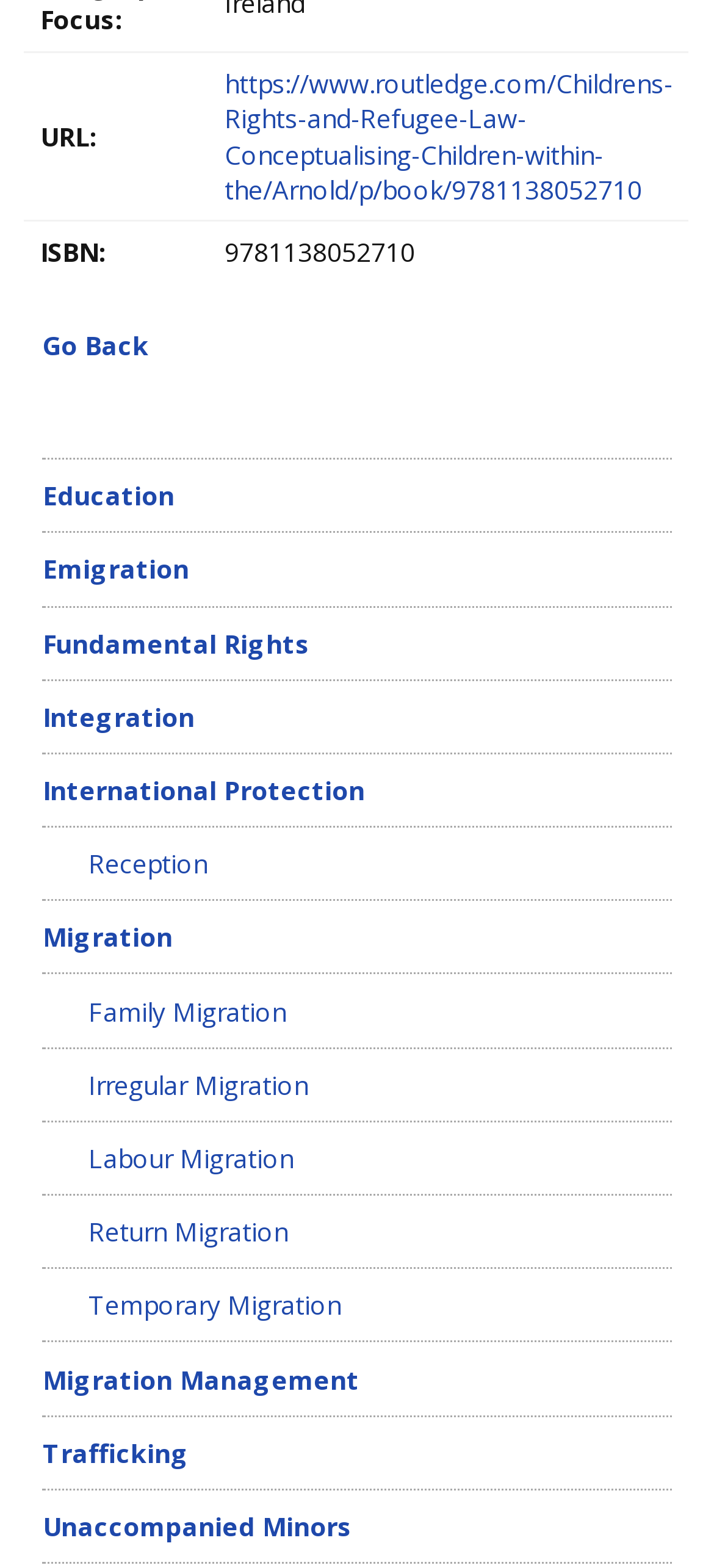Specify the bounding box coordinates (top-left x, top-left y, bottom-right x, bottom-right y) of the UI element in the screenshot that matches this description: Irregular Migration

[0.124, 0.679, 0.432, 0.704]